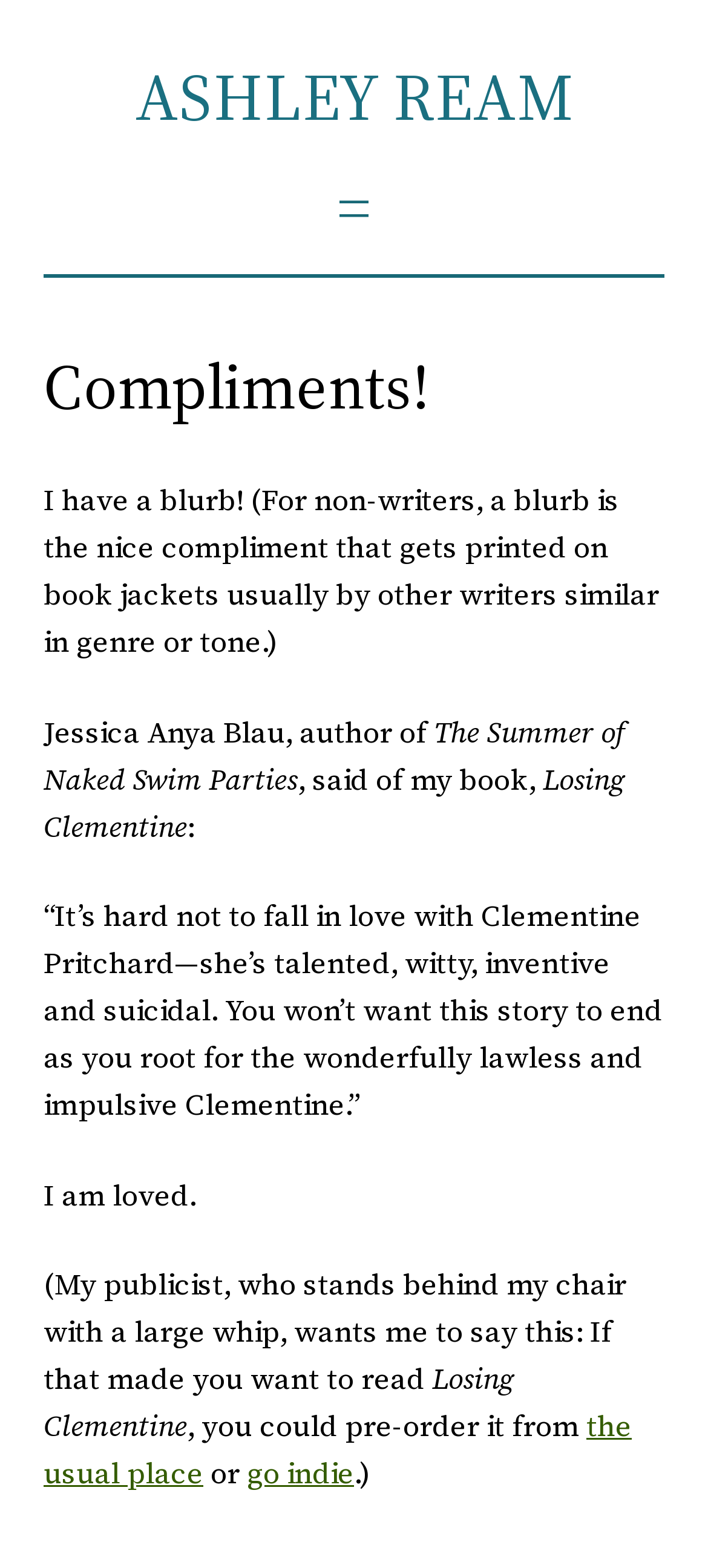Reply to the question with a brief word or phrase: What is the title of the book?

Losing Clementine